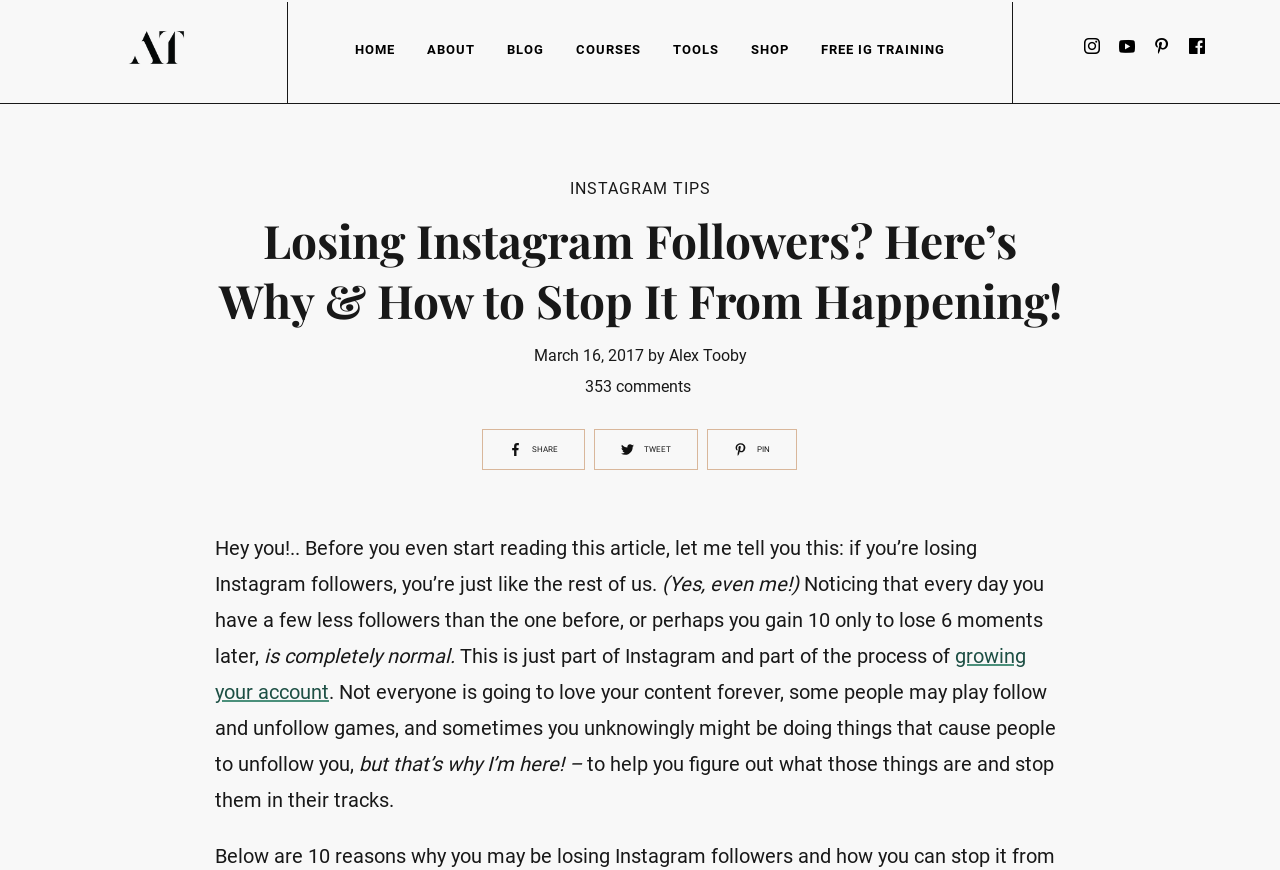Predict the bounding box of the UI element that fits this description: "Pin 0".

[0.573, 0.509, 0.601, 0.524]